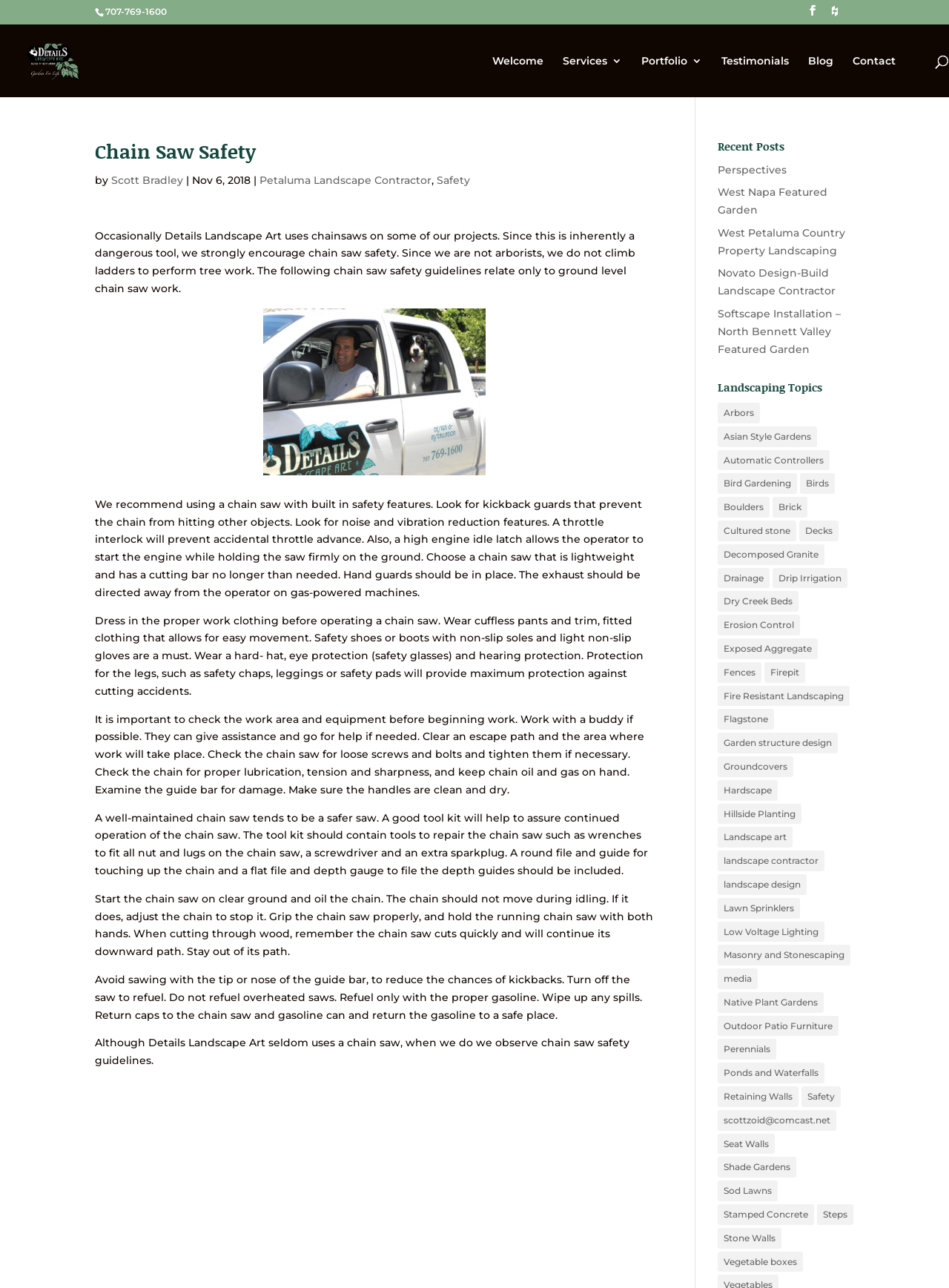Locate the UI element described by Fences and provide its bounding box coordinates. Use the format (top-left x, top-left y, bottom-right x, bottom-right y) with all values as floating point numbers between 0 and 1.

[0.756, 0.514, 0.803, 0.53]